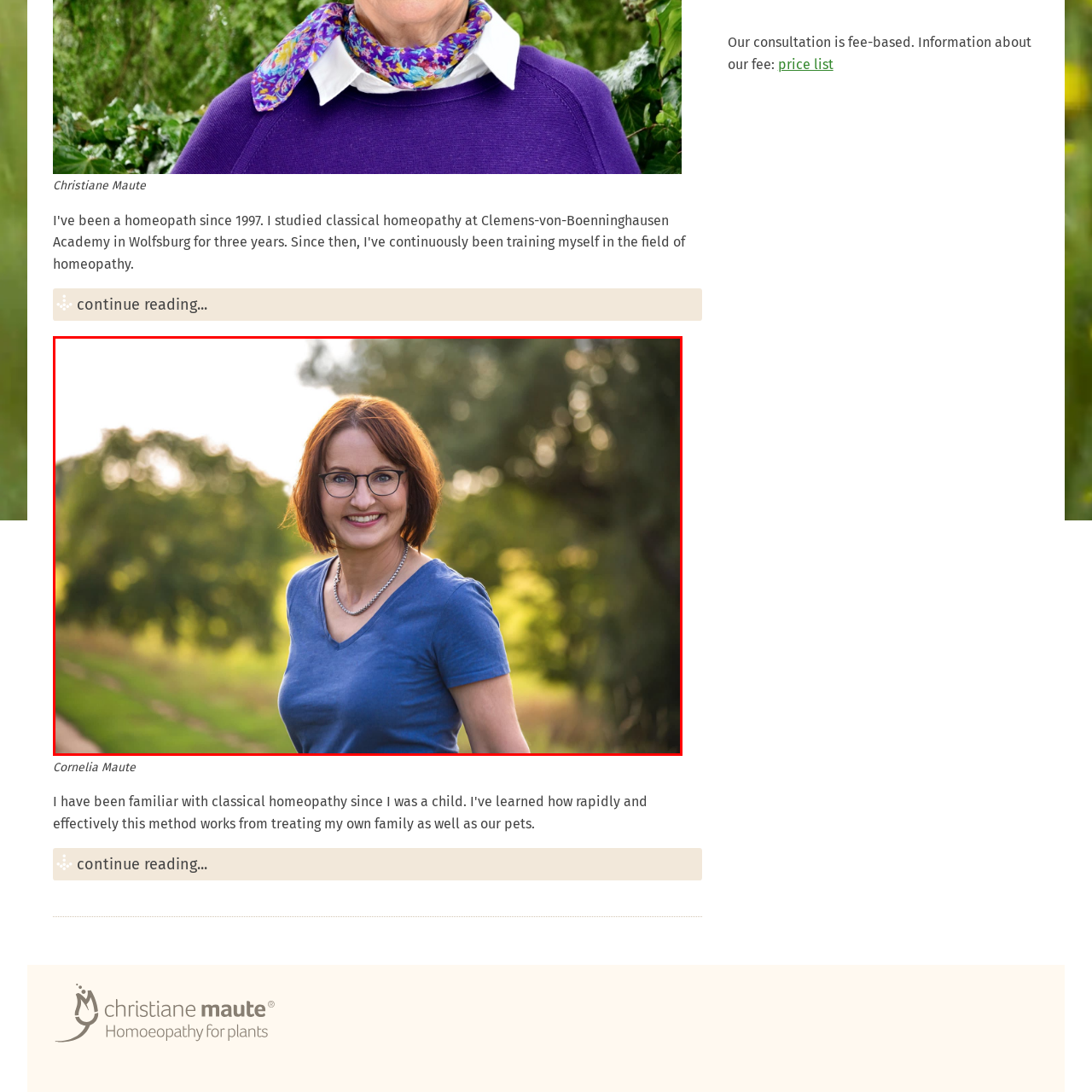Give an in-depth description of the image within the red border.

The image features a woman with short, auburn hair, smiling warmly at the camera. She is wearing a casual blue V-neck t-shirt and a silver necklace, which adds a touch of elegance to her friendly appearance. The background showcases a serene outdoor setting, with blurred greenery suggesting a park or natural environment, creating a relaxed atmosphere. Soft sunlight filters through the trees, enhancing the inviting nature of the scene and illuminating her features. This portrait captures a moment of joy and approachability, possibly reflecting her professional demeanor in a consultation context.